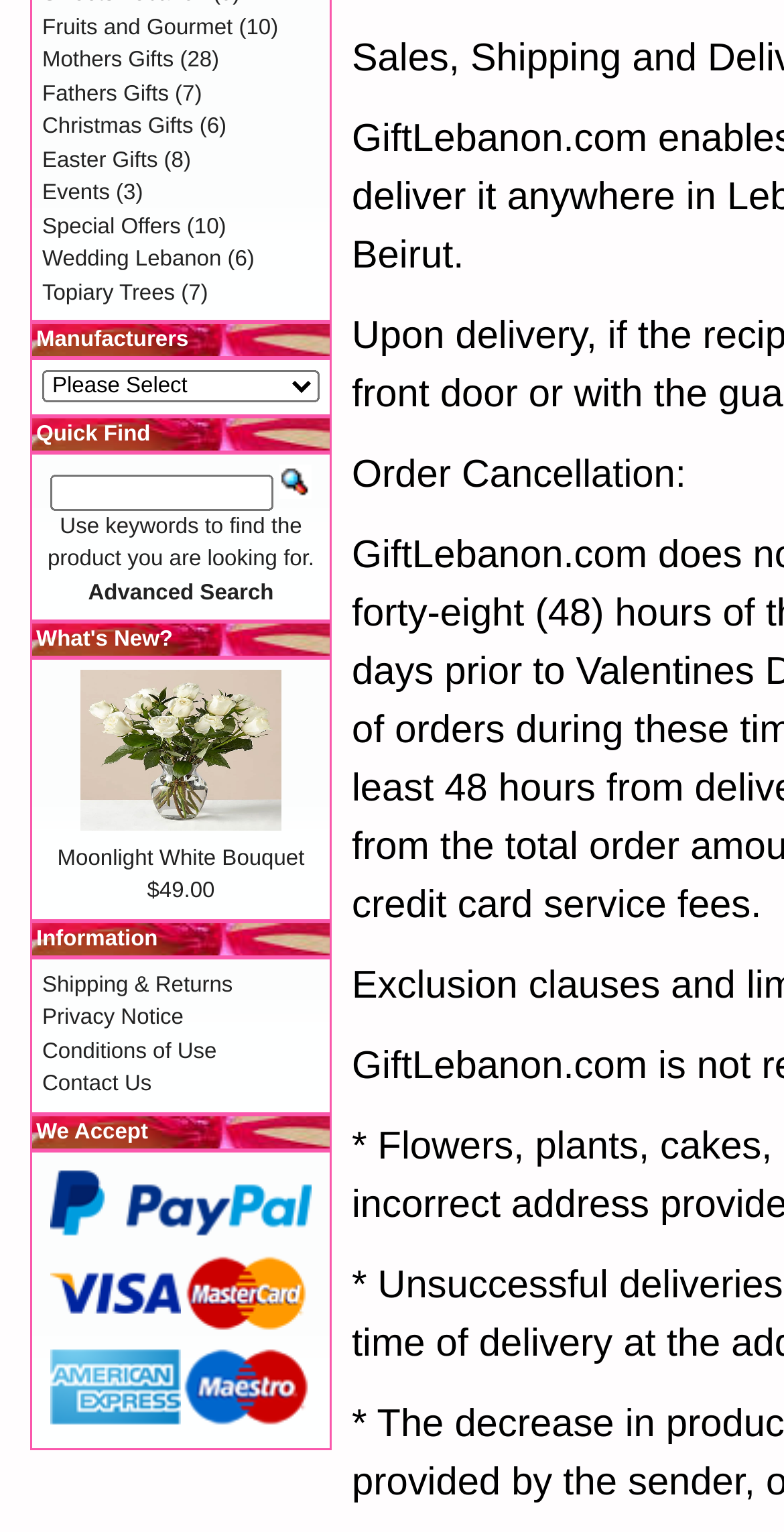Find the bounding box of the UI element described as: "Conditions of Use". The bounding box coordinates should be given as four float values between 0 and 1, i.e., [left, top, right, bottom].

[0.054, 0.678, 0.276, 0.694]